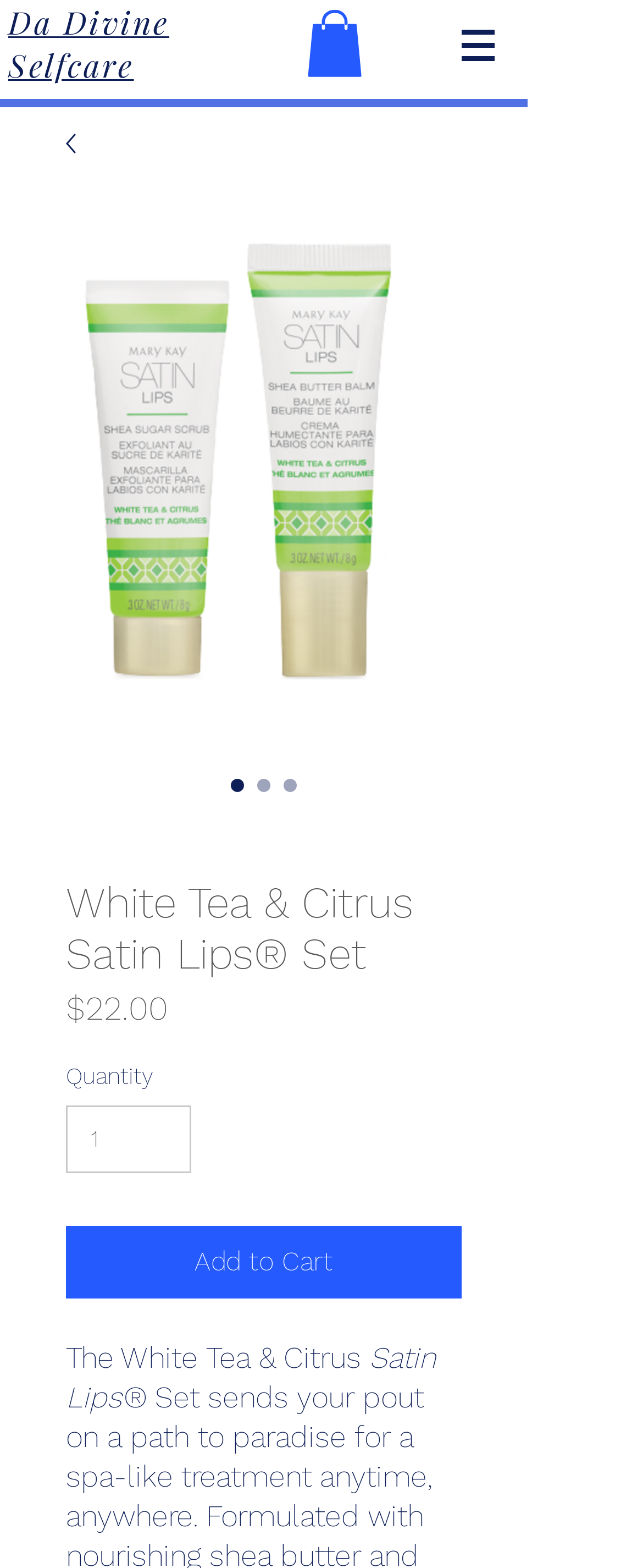Determine the bounding box for the UI element as described: "input value="1" aria-label="Quantity" value="1"". The coordinates should be represented as four float numbers between 0 and 1, formatted as [left, top, right, bottom].

[0.103, 0.705, 0.298, 0.748]